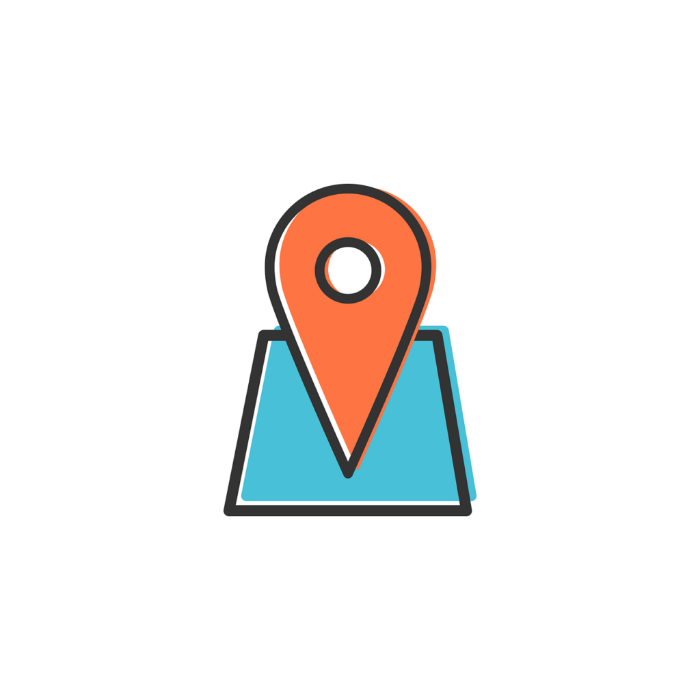Provide a brief response to the question below using a single word or phrase: 
What is the purpose of the webpage?

Guide to outpatient drug rehab programs